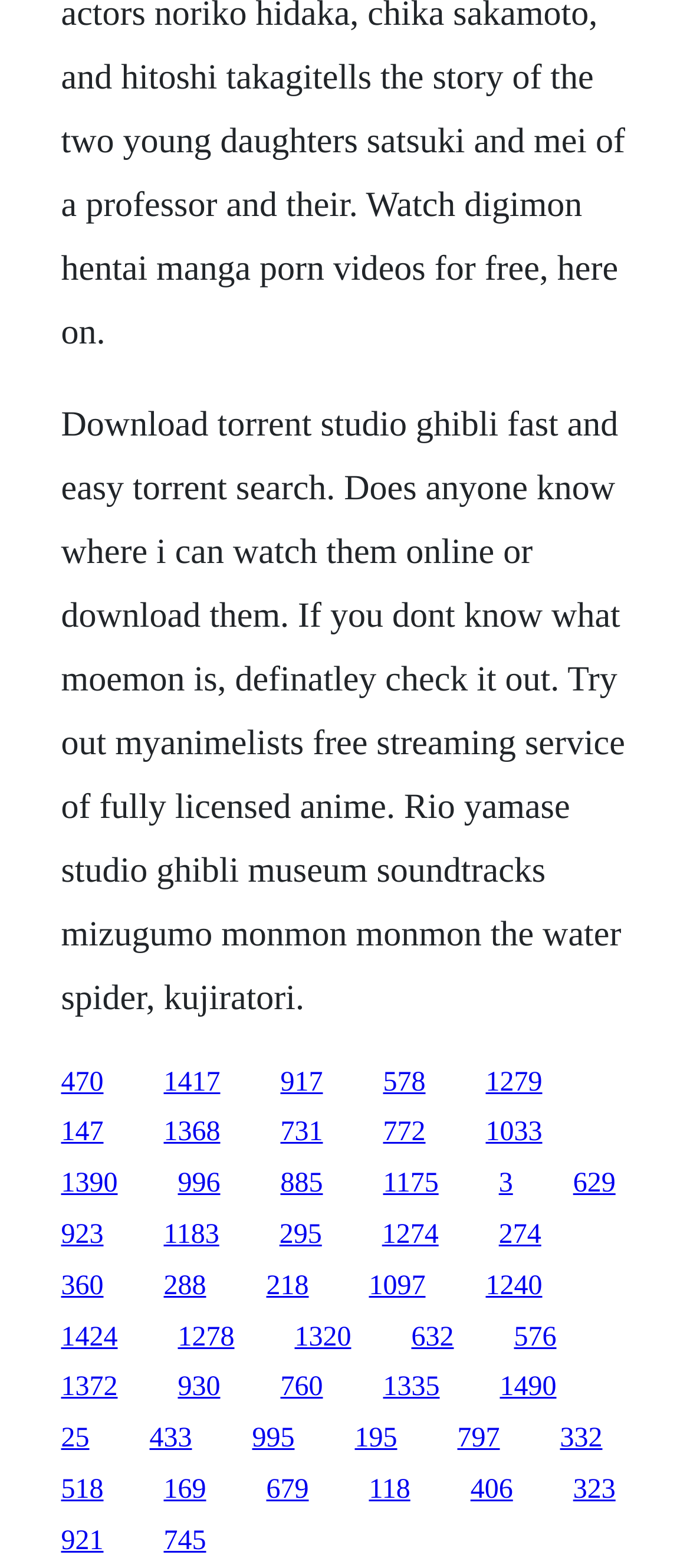How many links are in the top half of the webpage?
From the image, respond with a single word or phrase.

30